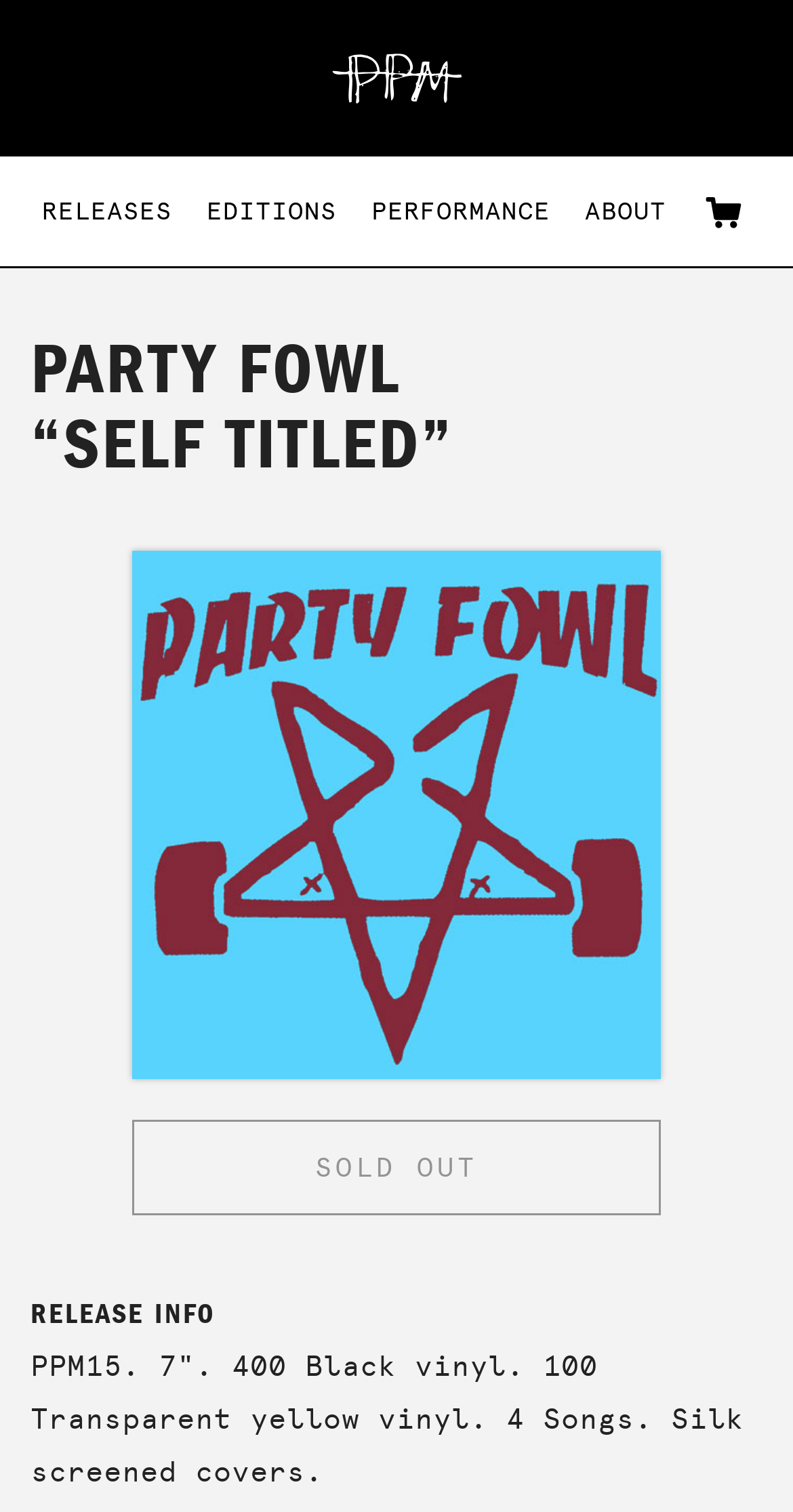Answer the question below using just one word or a short phrase: 
How many types of vinyl are available?

2